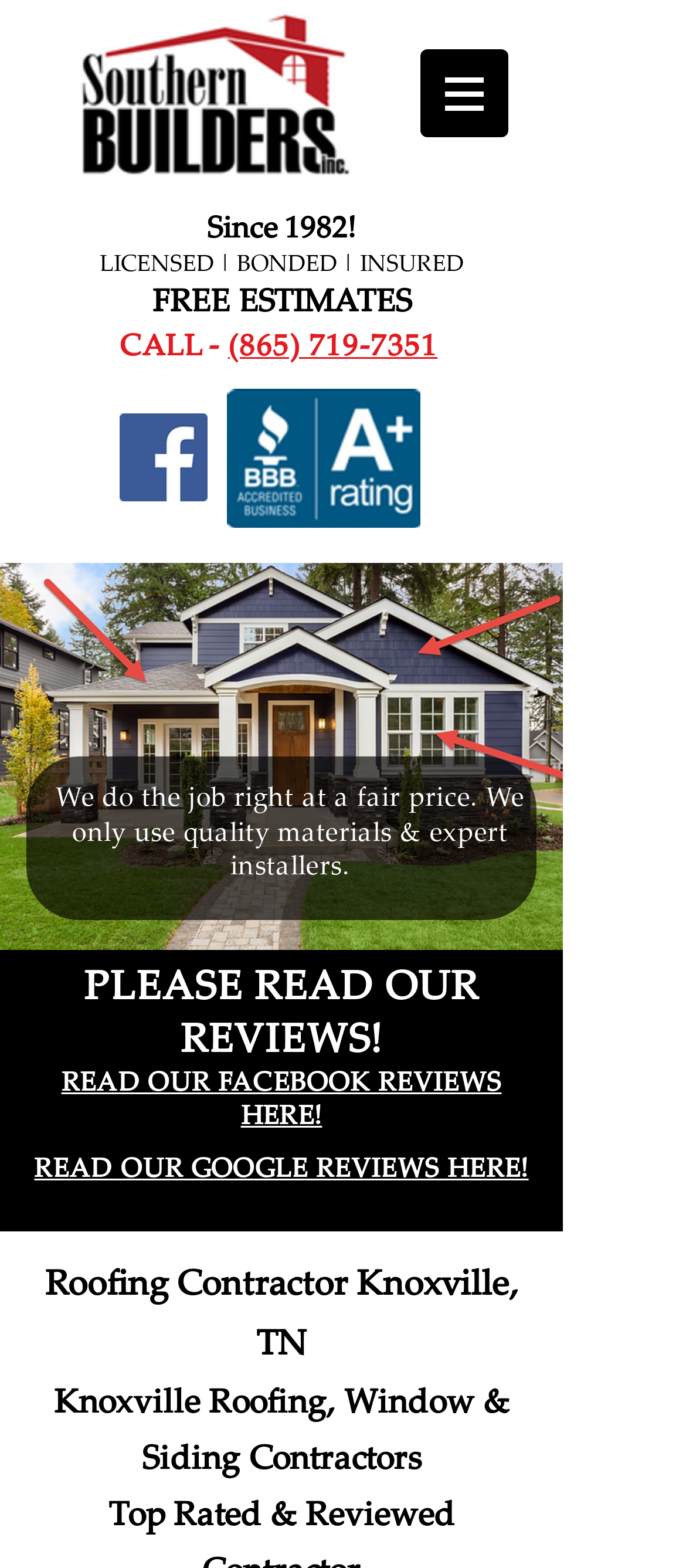Provide the bounding box coordinates for the specified HTML element described in this description: "(865) 719-7351". The coordinates should be four float numbers ranging from 0 to 1, in the format [left, top, right, bottom].

[0.332, 0.206, 0.638, 0.232]